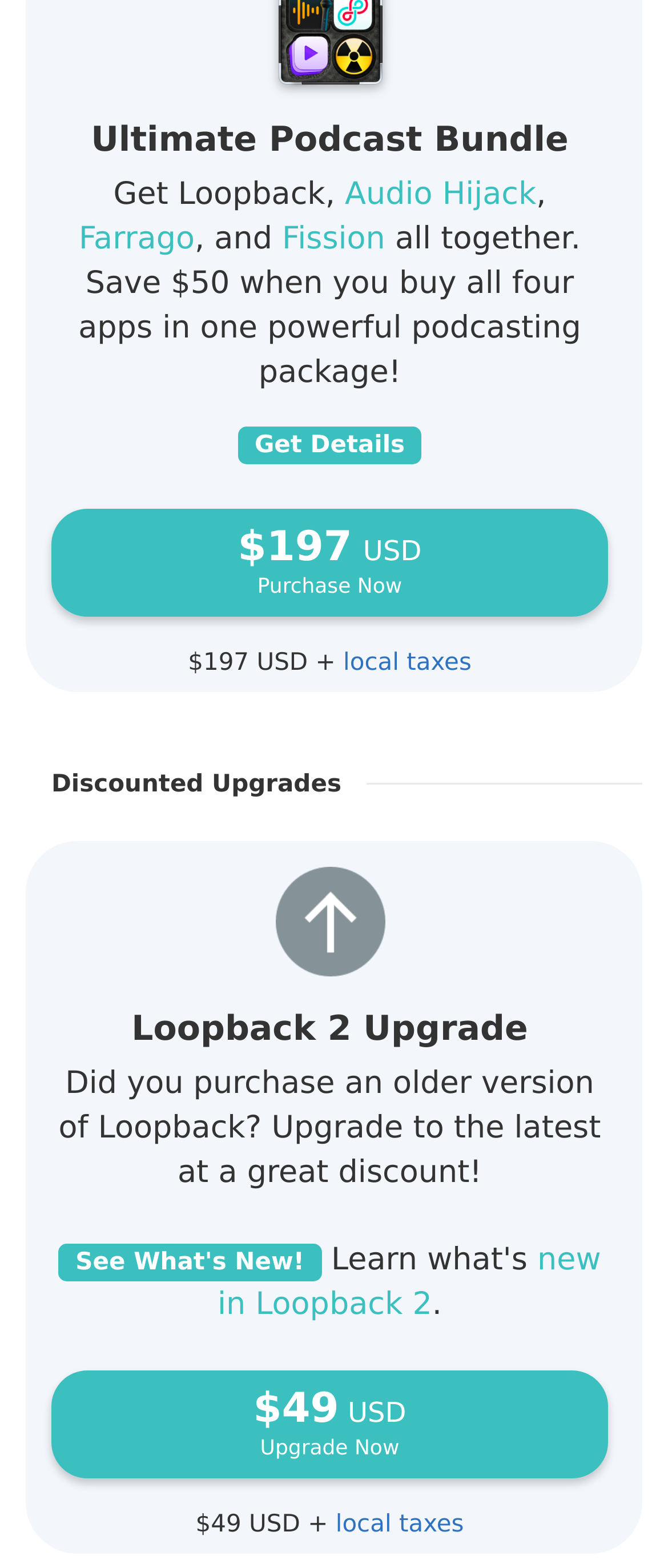What are the other apps mentioned besides Loopback?
Please provide a comprehensive answer based on the contents of the image.

The other apps mentioned besides Loopback are Audio Hijack, Farrago, and Fission, which are indicated by the links 'Audio Hijack', 'Farrago', and 'Fission' on the webpage.